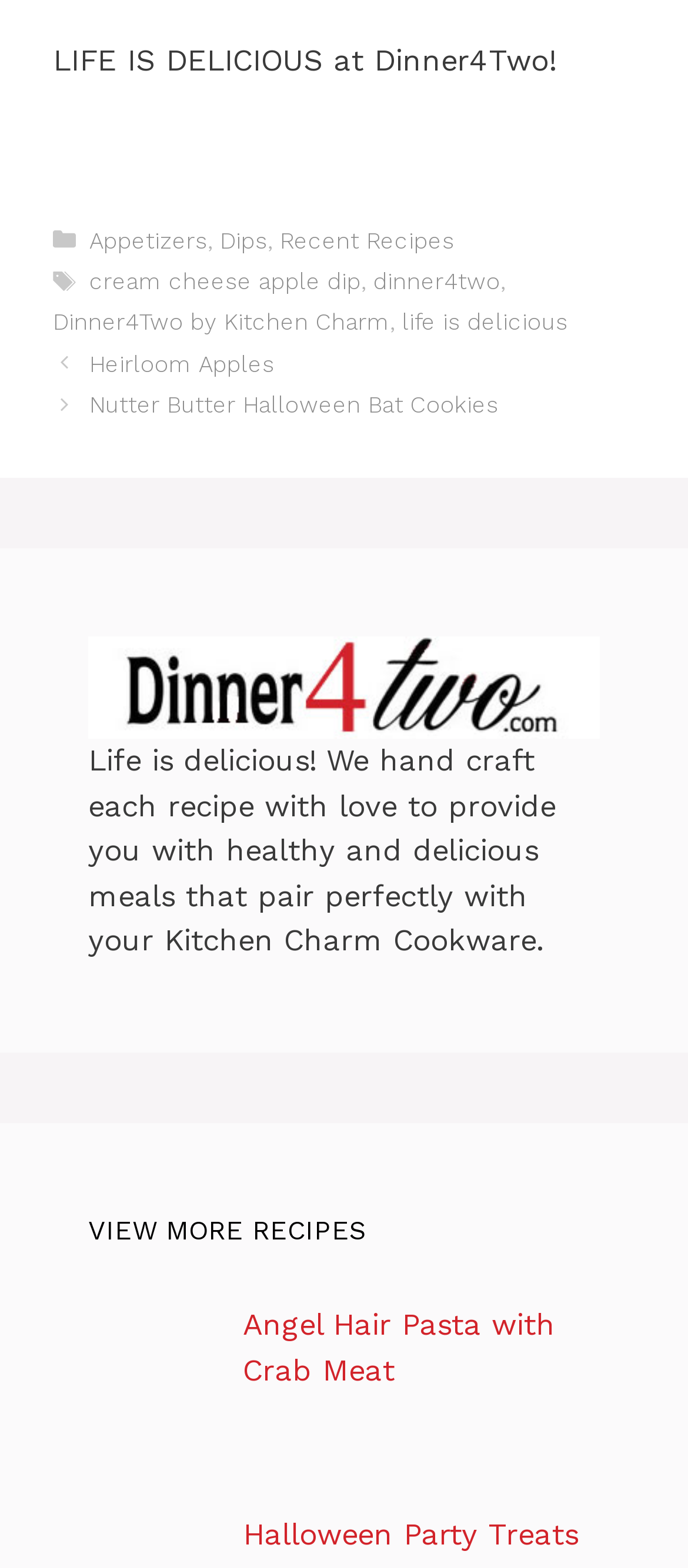Examine the image and give a thorough answer to the following question:
What is the purpose of the 'VIEW MORE RECIPES' button?

The 'VIEW MORE RECIPES' button is a heading element that suggests that clicking on it will lead to more recipes, likely a list or collection of recipes beyond what is currently displayed on the page.